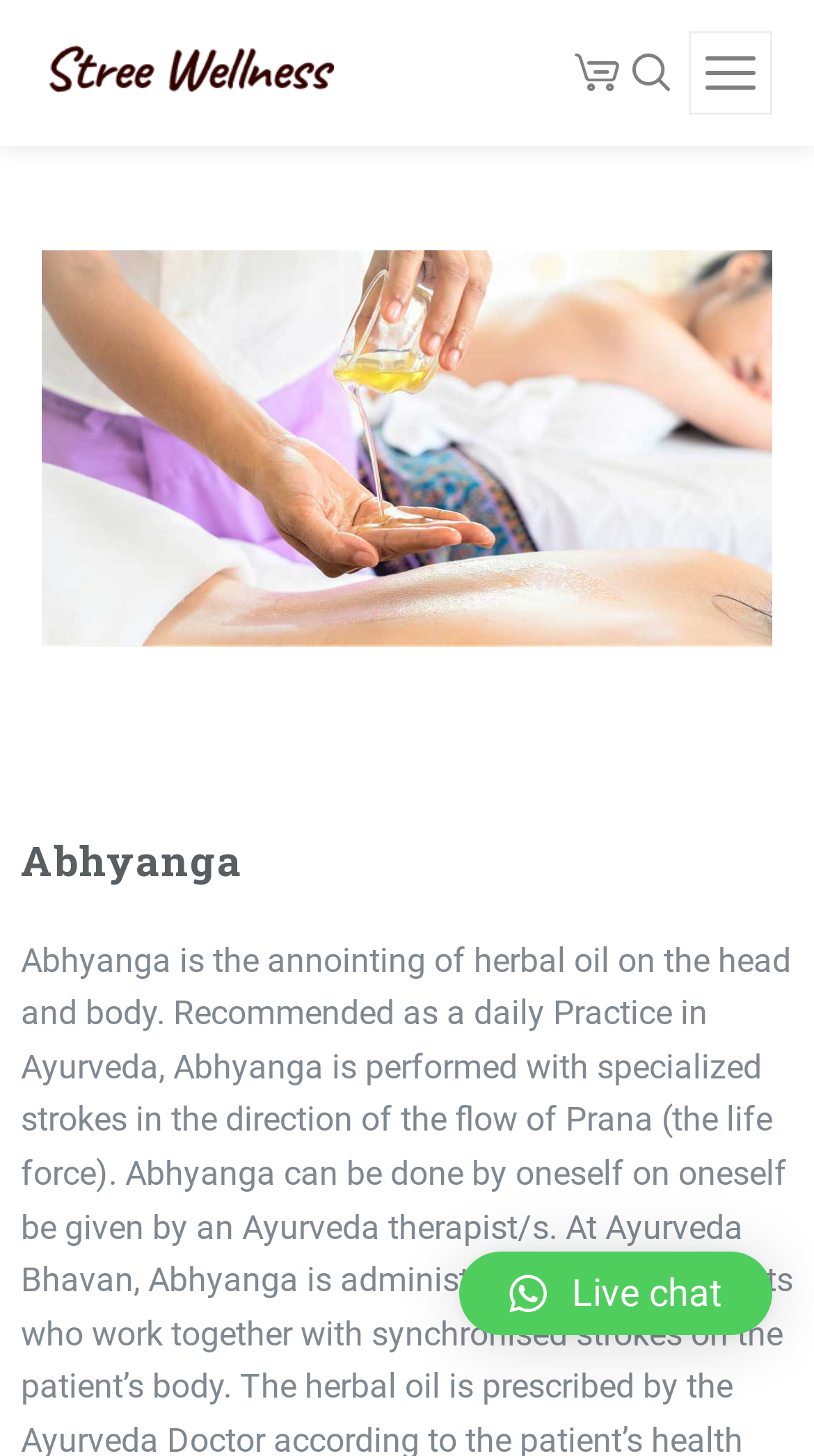How many buttons are there in the side panel?
Answer the question with a detailed explanation, including all necessary information.

The side panel is located on the right side of the webpage, and it contains two buttons: 'Close' and 'Live chat'.